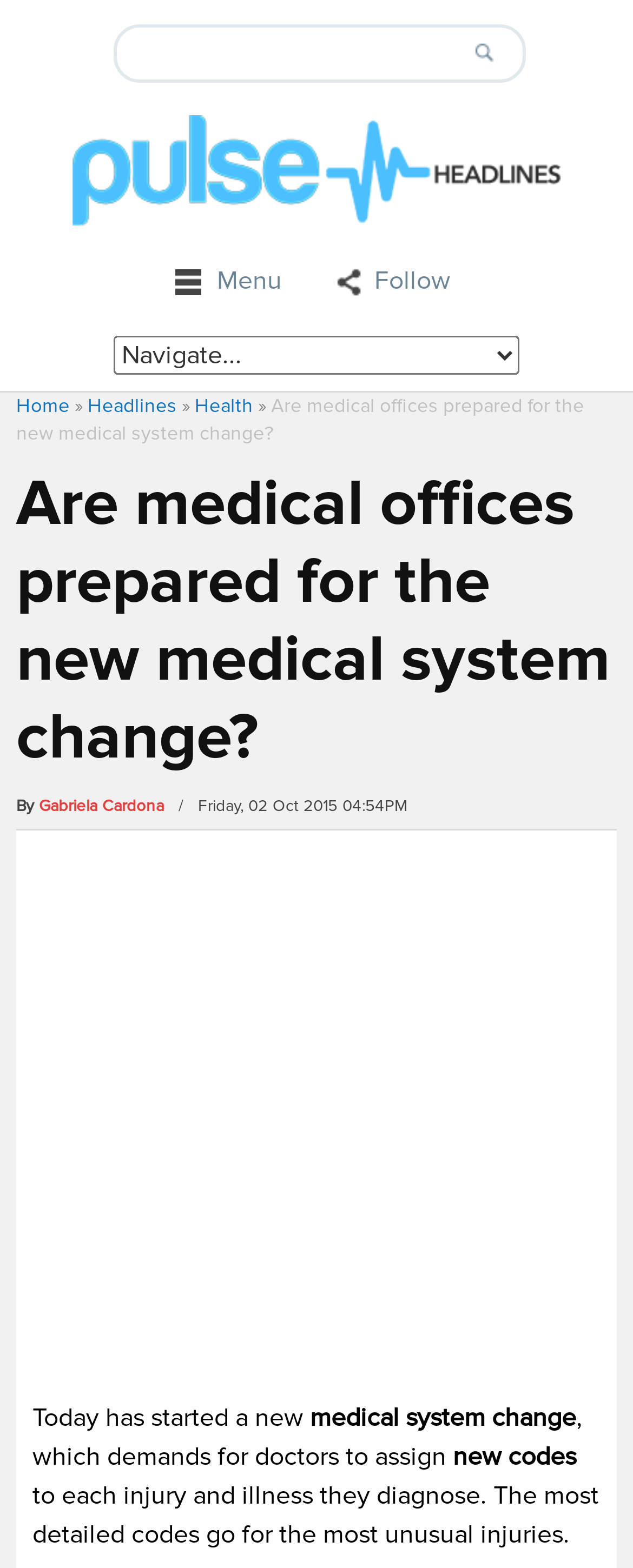Please identify the primary heading on the webpage and return its text.

Are medical offices prepared for the new medical system change?